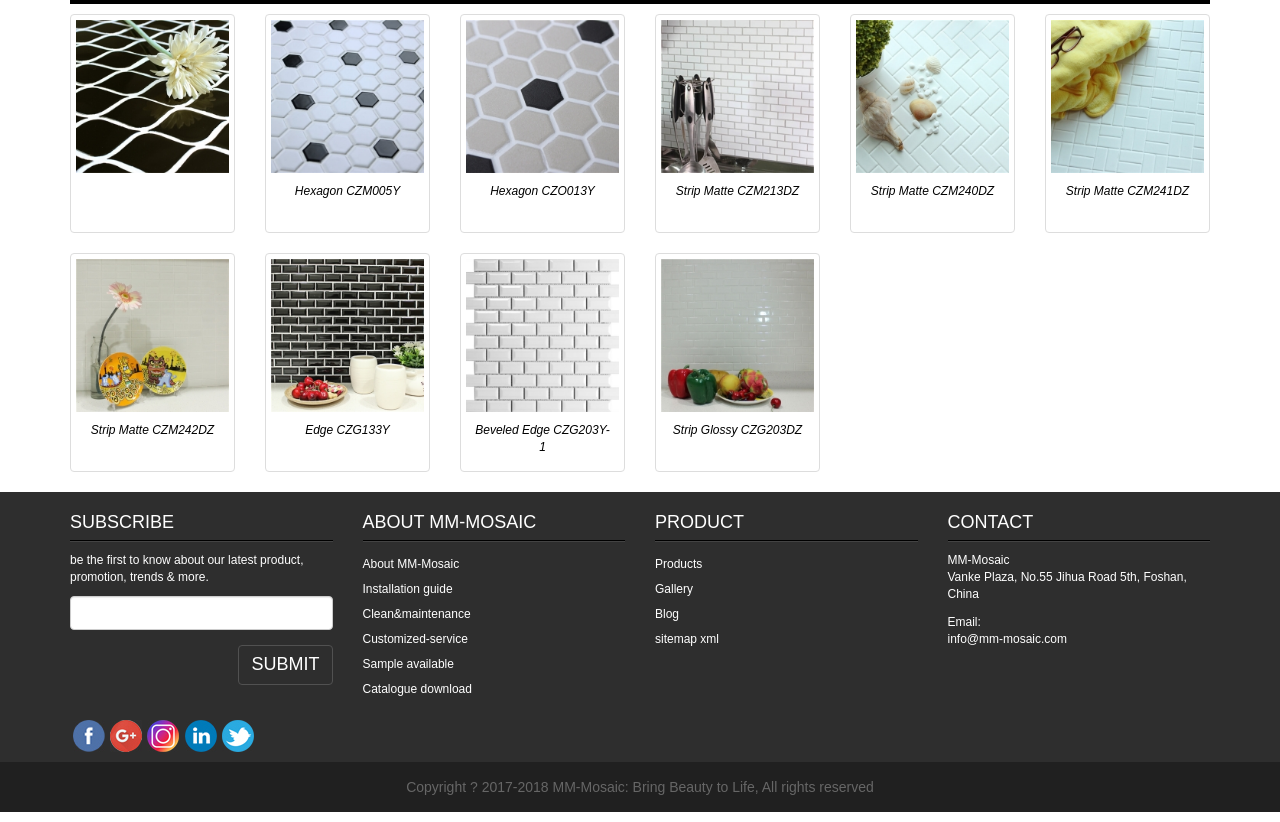Using the given element description, provide the bounding box coordinates (top-left x, top-left y, bottom-right x, bottom-right y) for the corresponding UI element in the screenshot: Facts & Figures

None